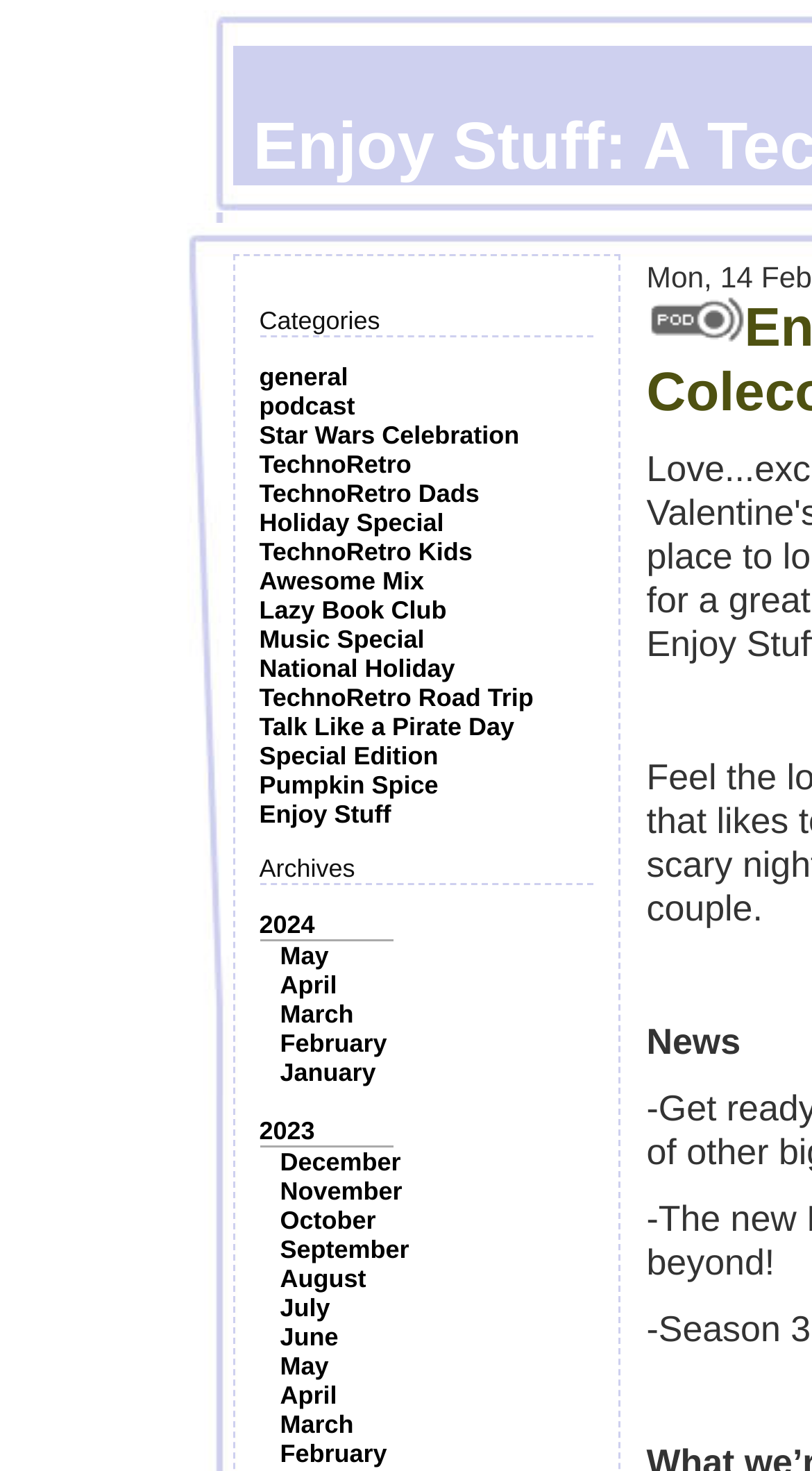How many news sections are there?
Provide an in-depth and detailed explanation in response to the question.

I looked at the static text elements and found that there is only one 'News' section, which is located below the image element.